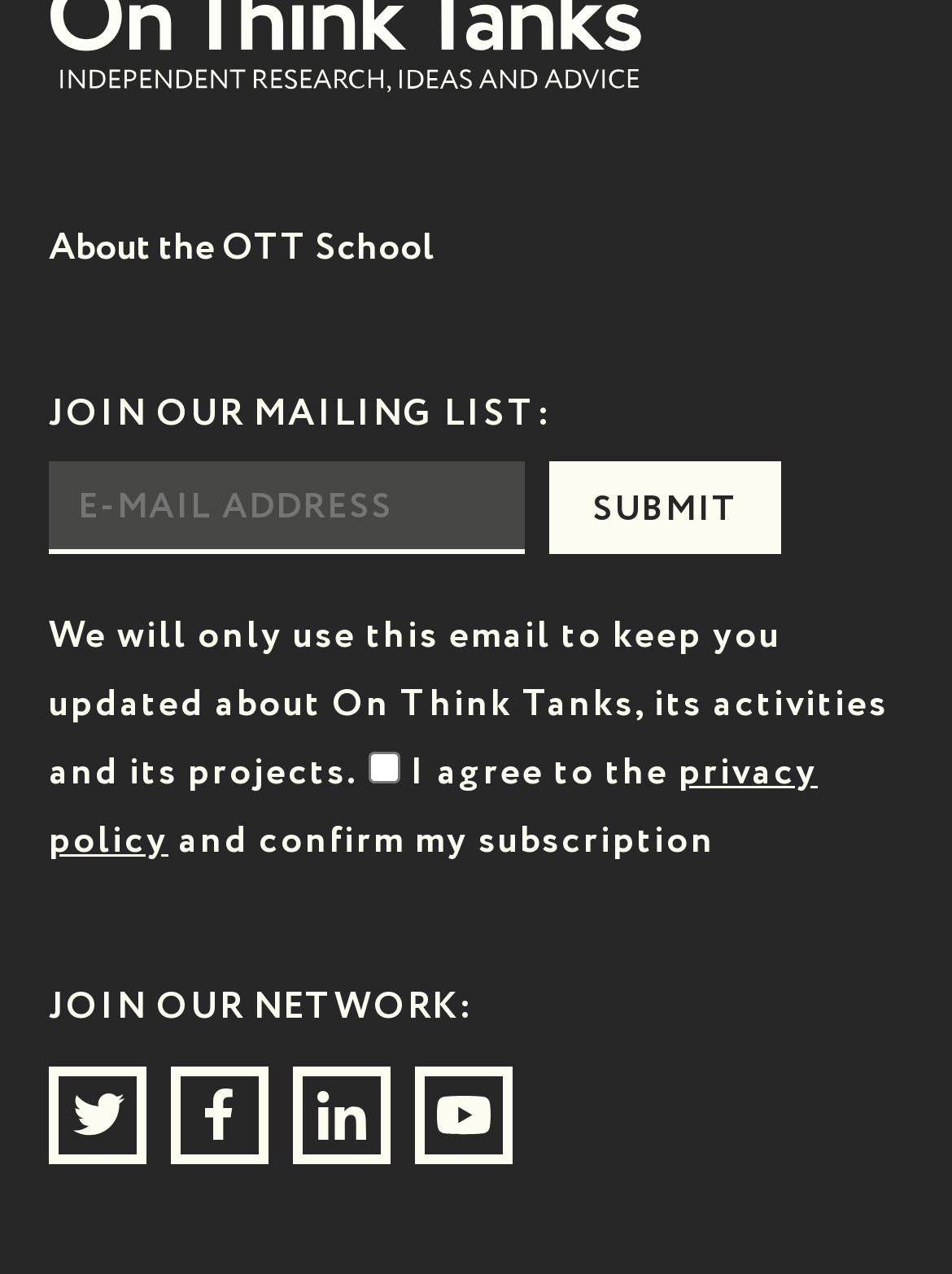Locate the bounding box coordinates of the element that needs to be clicked to carry out the instruction: "Subscribe to the mailing list". The coordinates should be given as four float numbers ranging from 0 to 1, i.e., [left, top, right, bottom].

[0.051, 0.362, 0.551, 0.434]